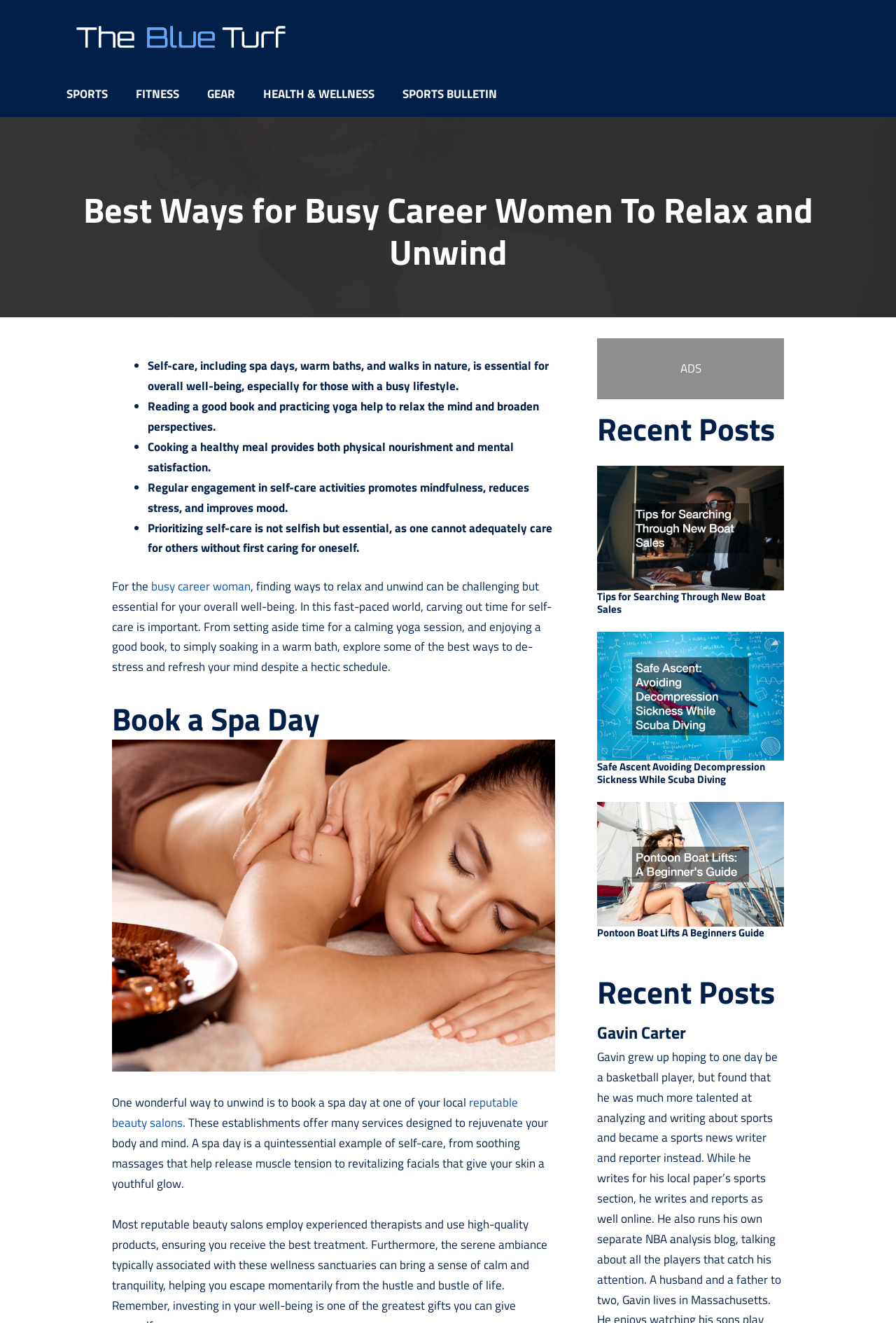From the details in the image, provide a thorough response to the question: What is the location of the 'Recent Posts' section?

By analyzing the bounding box coordinates, I can see that the 'Recent Posts' section is located on the right side of the webpage, with coordinates [0.667, 0.312, 0.875, 0.336] and [0.667, 0.738, 0.875, 0.762].